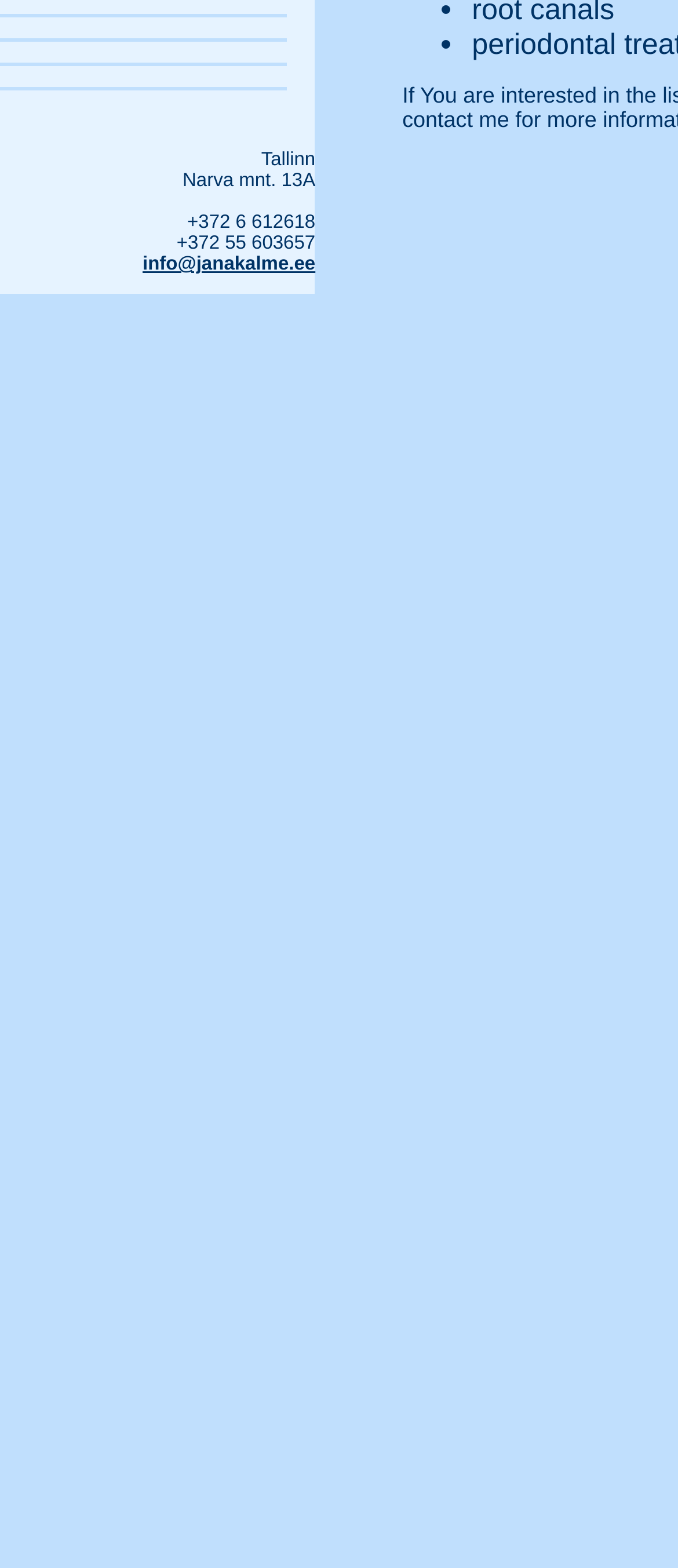Identify the bounding box for the UI element described as: "info@janakalme.ee". The coordinates should be four float numbers between 0 and 1, i.e., [left, top, right, bottom].

[0.21, 0.162, 0.465, 0.175]